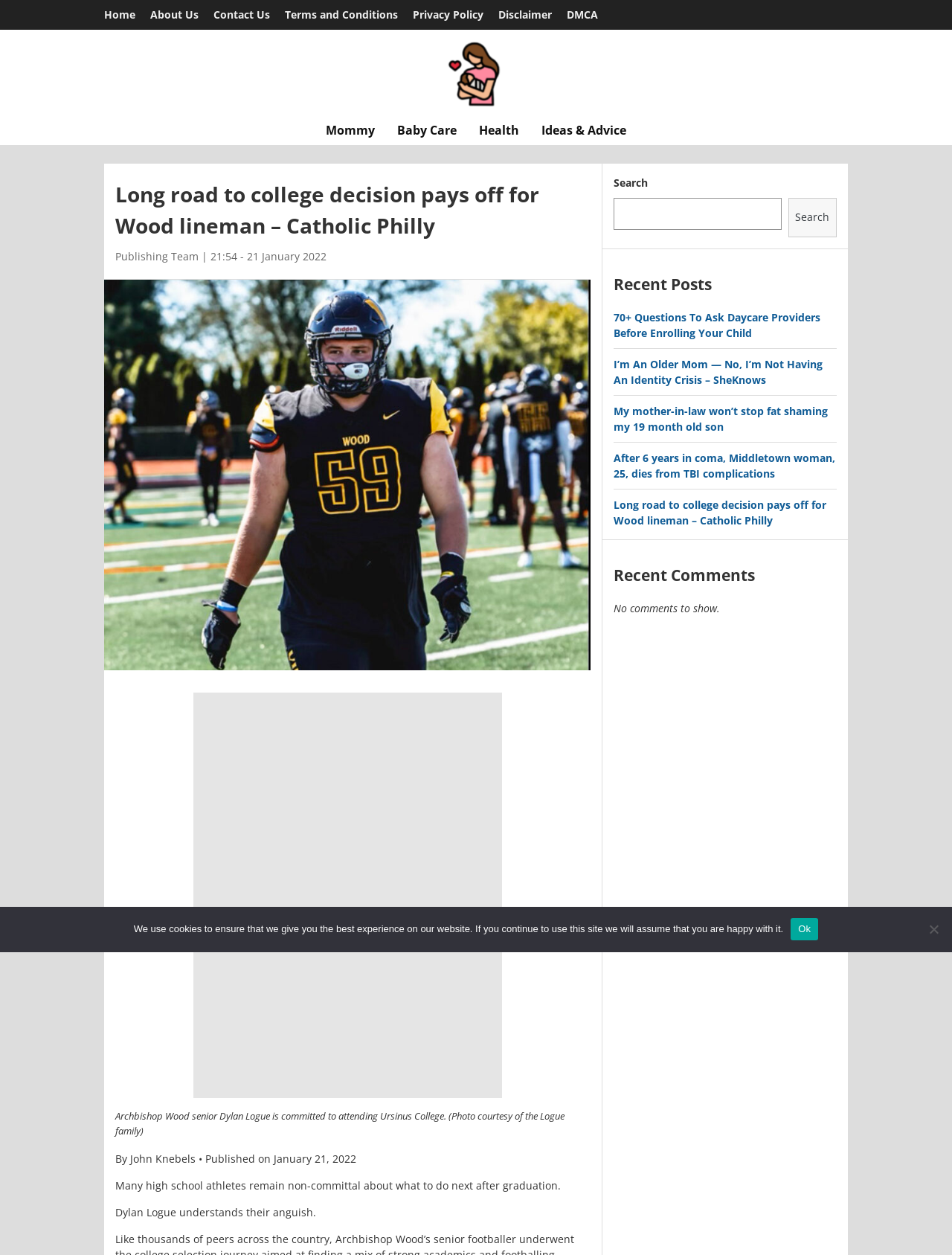Given the description: "aria-label="Search magnifier"", determine the bounding box coordinates of the UI element. The coordinates should be formatted as four float numbers between 0 and 1, [left, top, right, bottom].

None